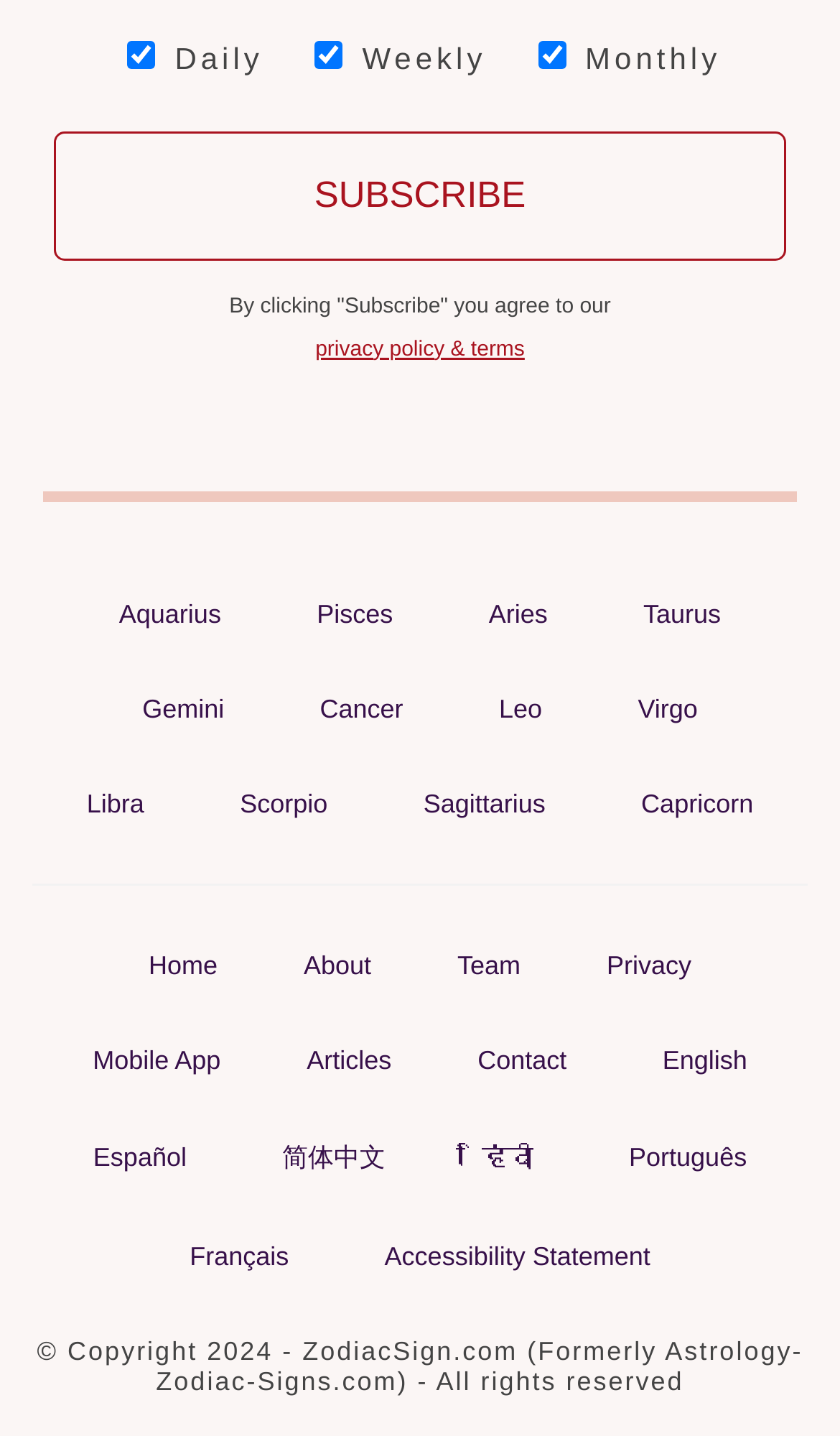Locate and provide the bounding box coordinates for the HTML element that matches this description: "Florham Park, NJ".

None